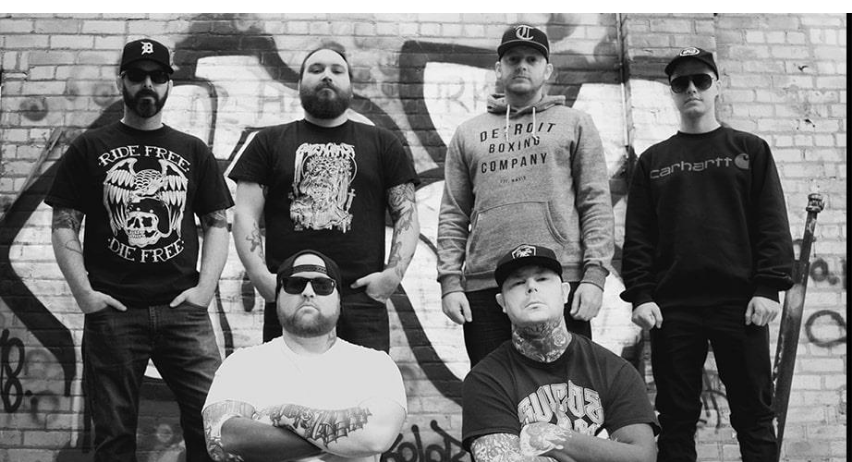What city's hardcore music legacy does the band's formation pay homage to?
From the image, respond using a single word or phrase.

Detroit